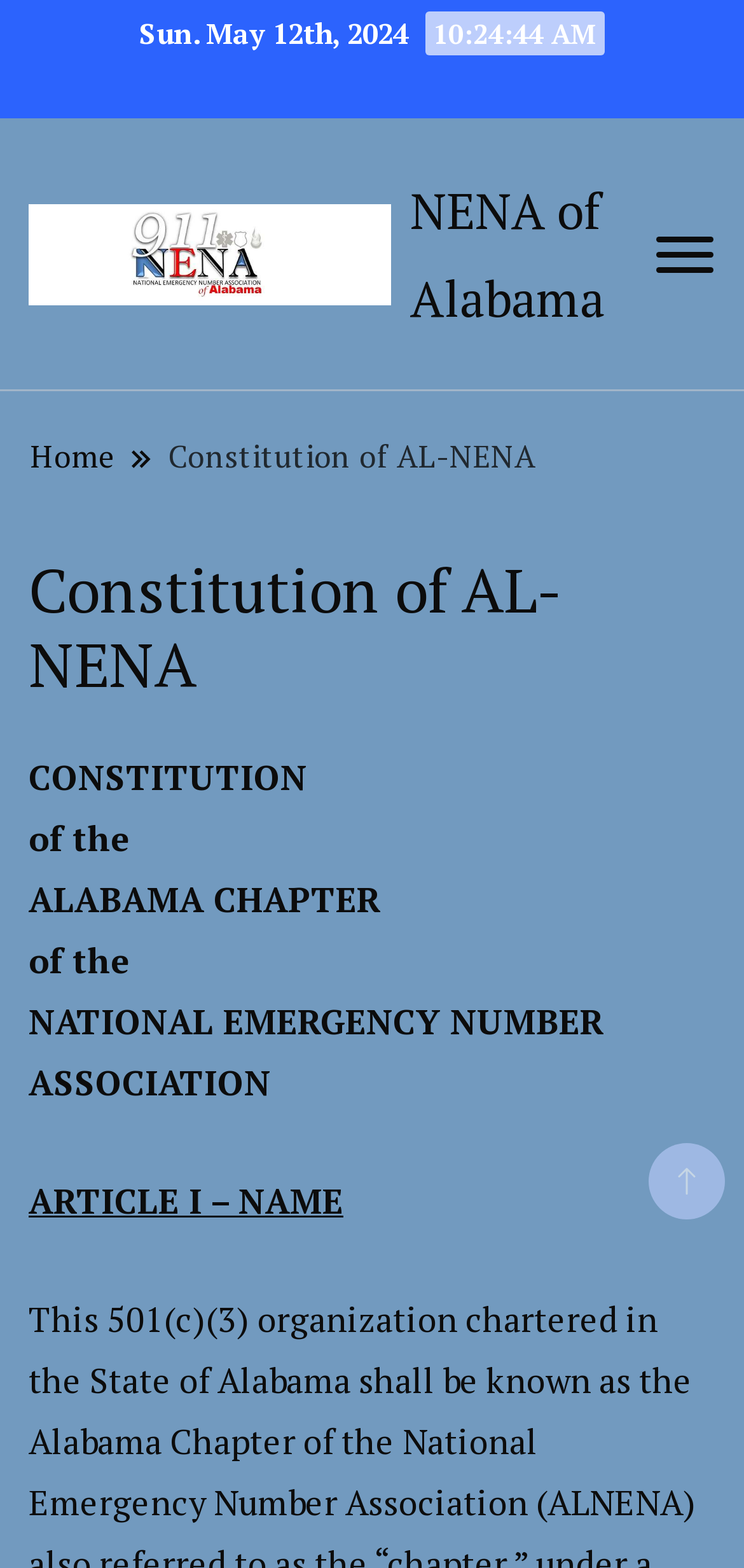What is the date displayed on the webpage?
Give a detailed and exhaustive answer to the question.

The date is displayed at the top of the webpage, in a static text element with a bounding box of [0.187, 0.009, 0.559, 0.033].